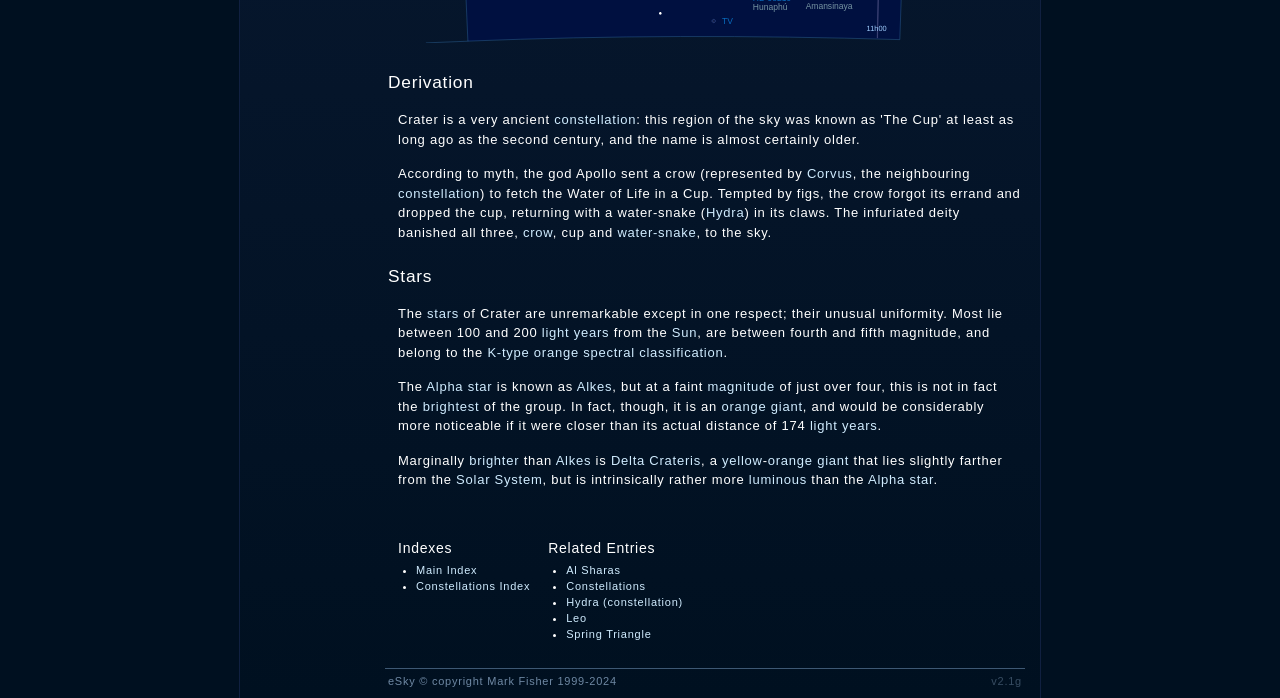Determine the bounding box of the UI component based on this description: "Main Index". The bounding box coordinates should be four float values between 0 and 1, i.e., [left, top, right, bottom].

[0.325, 0.809, 0.373, 0.826]